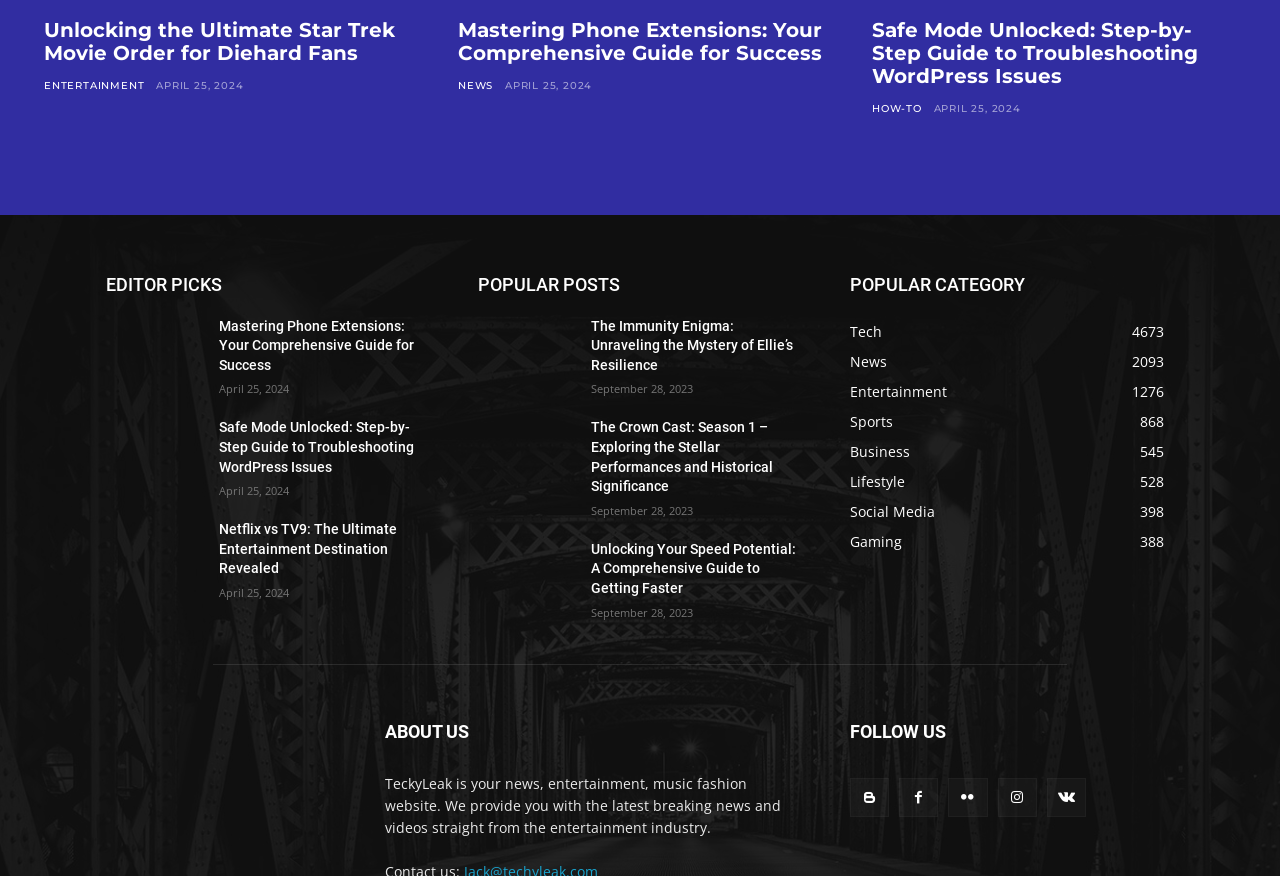Use the information in the screenshot to answer the question comprehensively: What is the date of the post 'Safe Mode Unlocked: Step-by-Step Guide to Troubleshooting WordPress Issues'?

The date of the post 'Safe Mode Unlocked: Step-by-Step Guide to Troubleshooting WordPress Issues' can be determined by looking at the time element adjacent to the post title, which displays the date 'APRIL 25, 2024'.